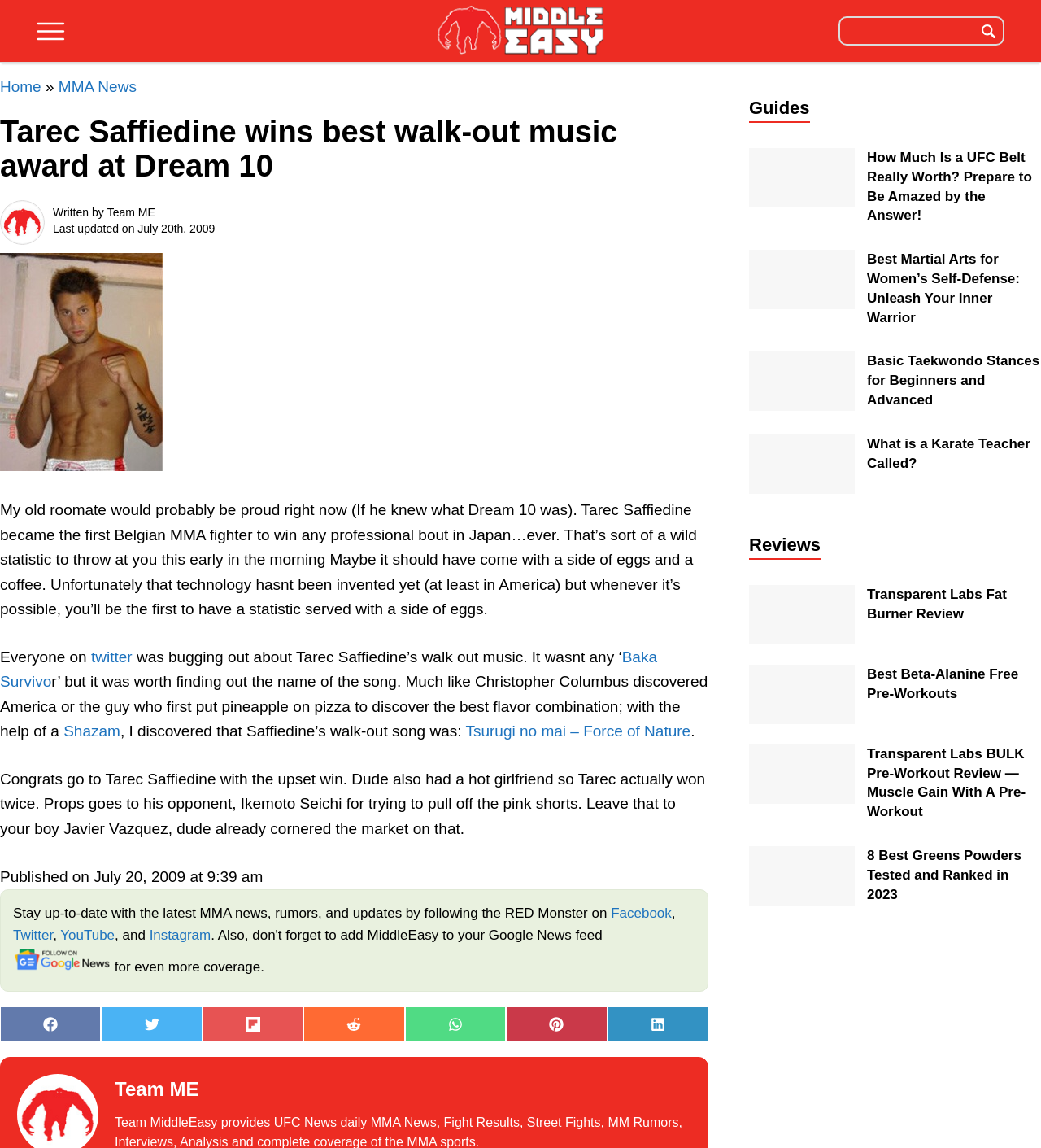Please find the bounding box for the UI component described as follows: "E-iceblue".

None